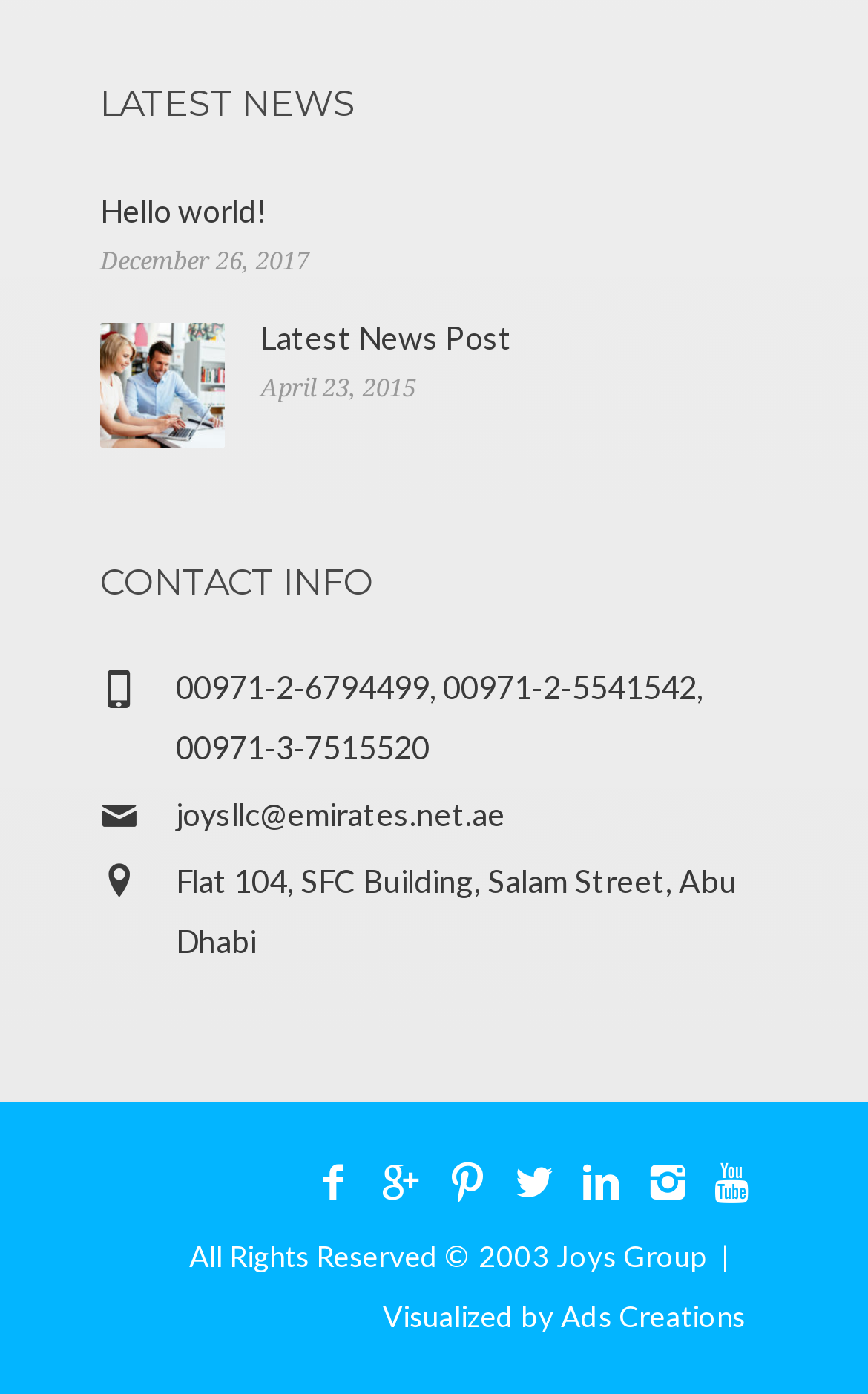Determine the bounding box coordinates of the region I should click to achieve the following instruction: "Read the latest news". Ensure the bounding box coordinates are four float numbers between 0 and 1, i.e., [left, top, right, bottom].

[0.115, 0.138, 0.308, 0.165]